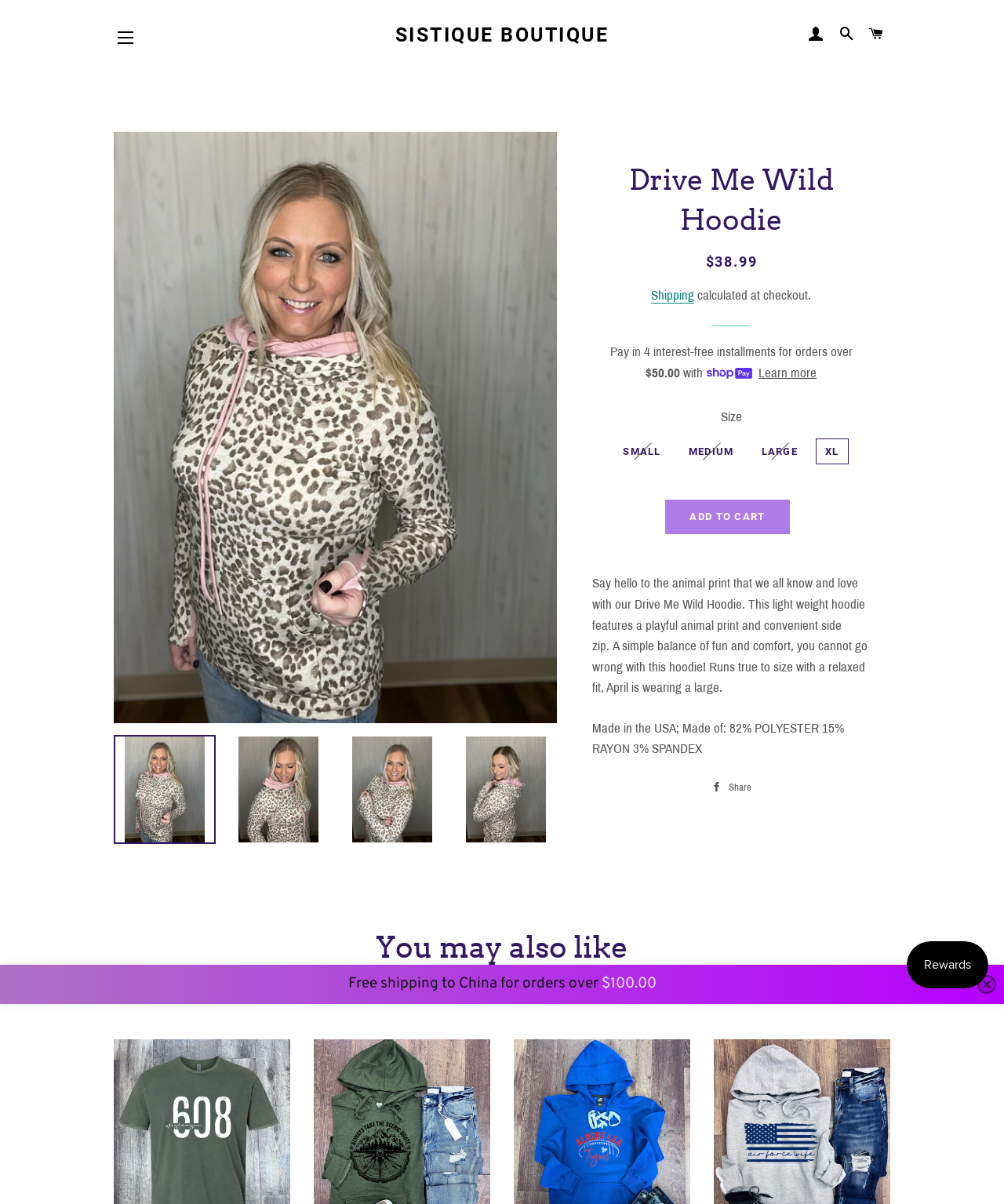Elaborate on the webpage's design and content in a detailed caption.

This webpage is about a product called "Drive Me Wild Hoodie" from Sistique Boutique. At the top, there is a navigation menu with buttons for site navigation, login, search, and cart. The brand name "Sistique Boutique" is also displayed prominently.

Below the navigation menu, there is a large image of the hoodie, taking up about half of the screen width. The image is accompanied by several smaller images that appear to be thumbnails, which can be clicked to load into a gallery viewer.

To the right of the images, there is a section with product information, including the product name, regular price, and a link to learn more about shipping. There is also a section about payment options, including the ability to pay in four interest-free installments for orders over $50.

Below the product information, there is a section for selecting the size of the hoodie, with options for small, medium, large, and extra-large. The extra-large option is selected by default. There is also an "Add to Cart" button.

Further down the page, there is a detailed product description, which mentions the features of the hoodie, including its lightweight material, playful animal print, and convenient side zip. The description also mentions the fit of the hoodie and the materials used to make it.

At the bottom of the page, there is a section with a heading "You may also like", which appears to be a recommendation section. There is also a small iframe with a rewards program launcher and some text about free shipping to China for orders over $100. Finally, there is a small image at the very bottom right of the page.